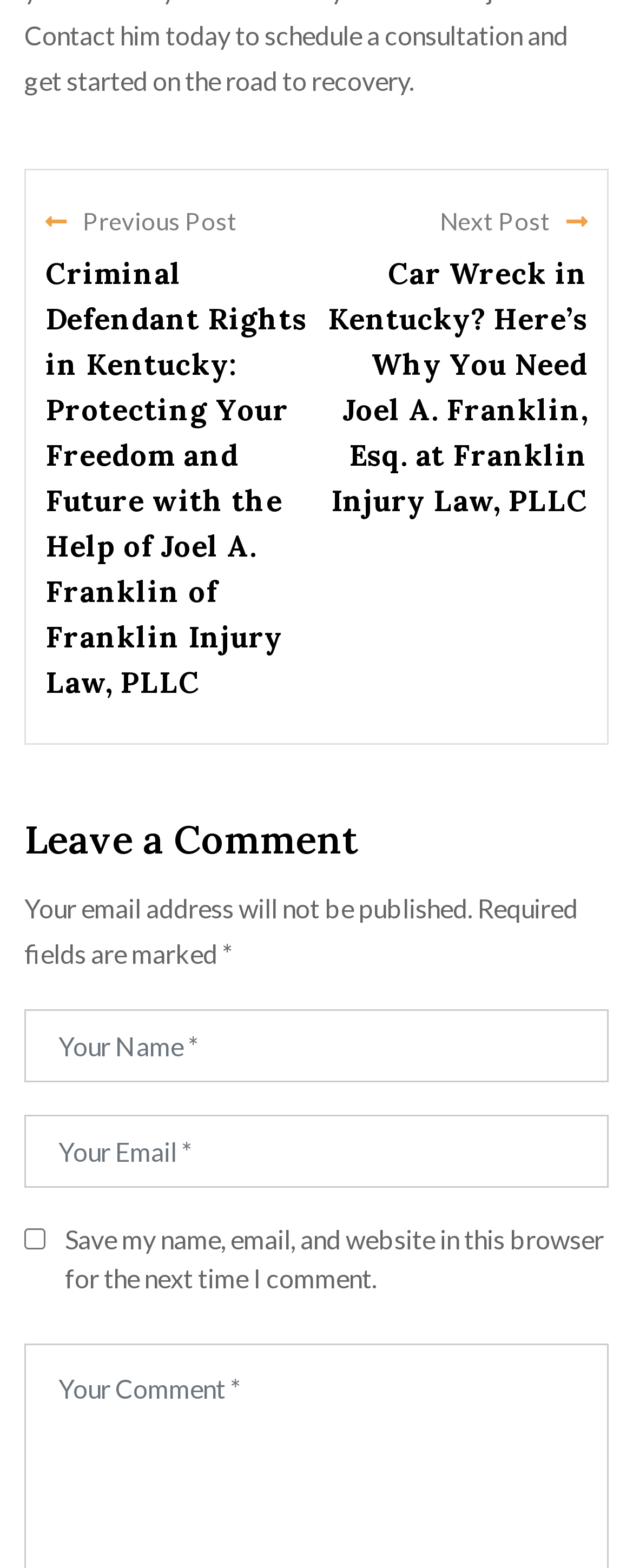Please provide a comprehensive answer to the question below using the information from the image: What is the theme of the webpage?

The webpage appears to be related to law and injury, as the headings mention criminal defendant rights and car wrecks, and the webpage seems to be promoting the services of a law firm.